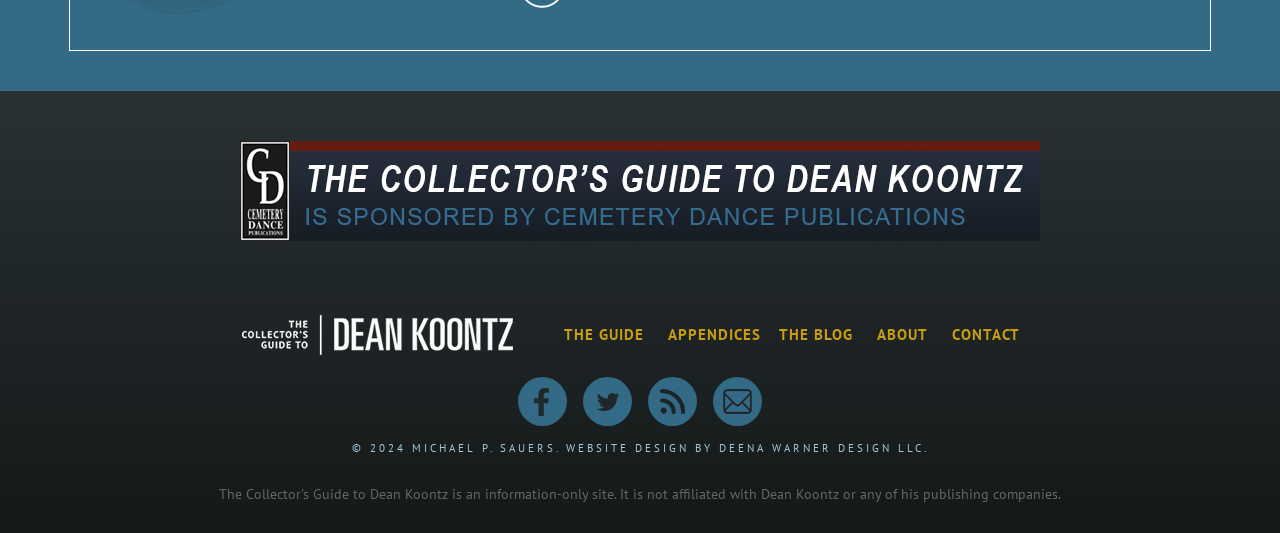Can you specify the bounding box coordinates of the area that needs to be clicked to fulfill the following instruction: "Go to the 'APPENDICES' section"?

[0.522, 0.609, 0.595, 0.645]